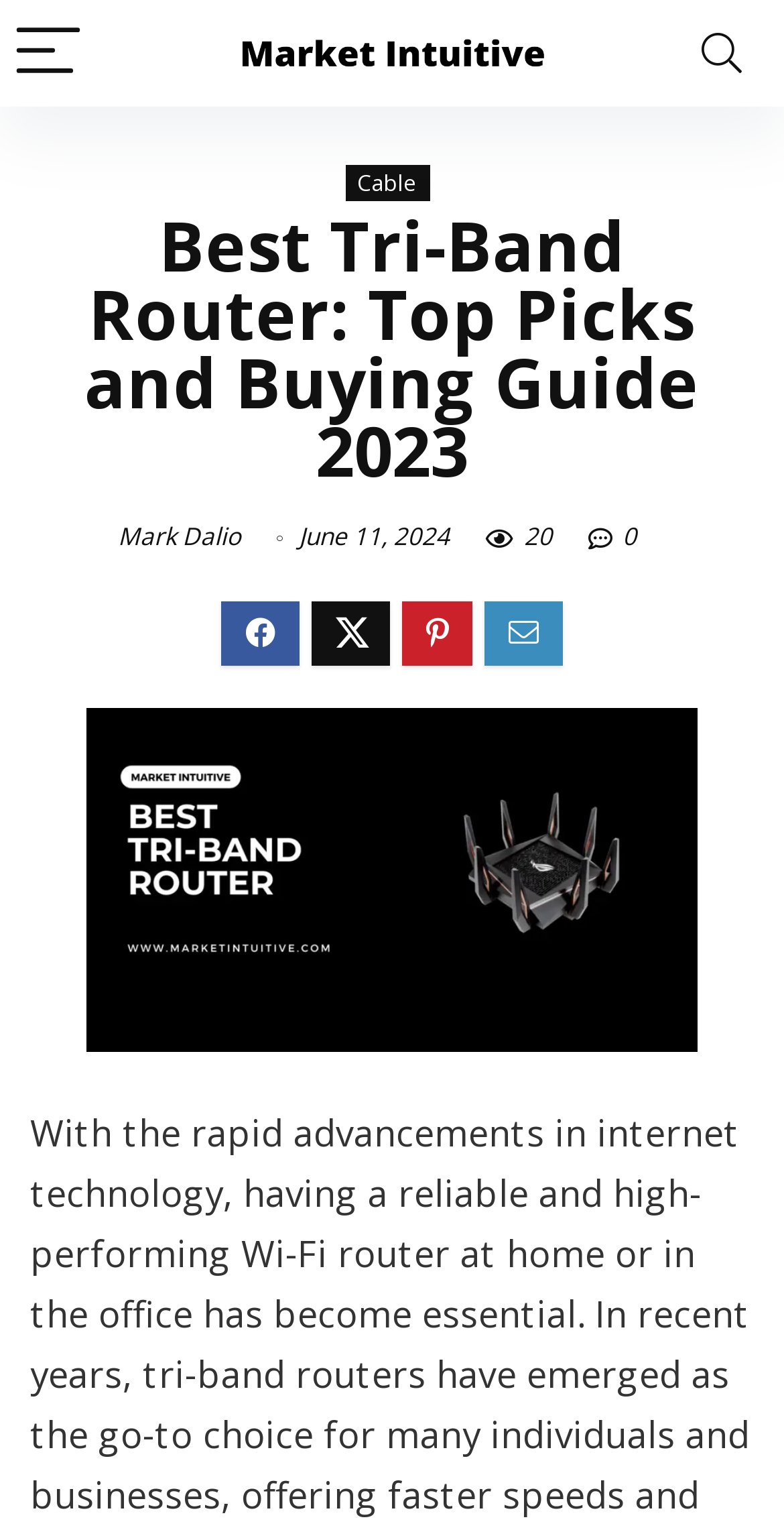Provide the bounding box coordinates of the UI element that matches the description: "Mark Dalio".

[0.15, 0.337, 0.306, 0.359]